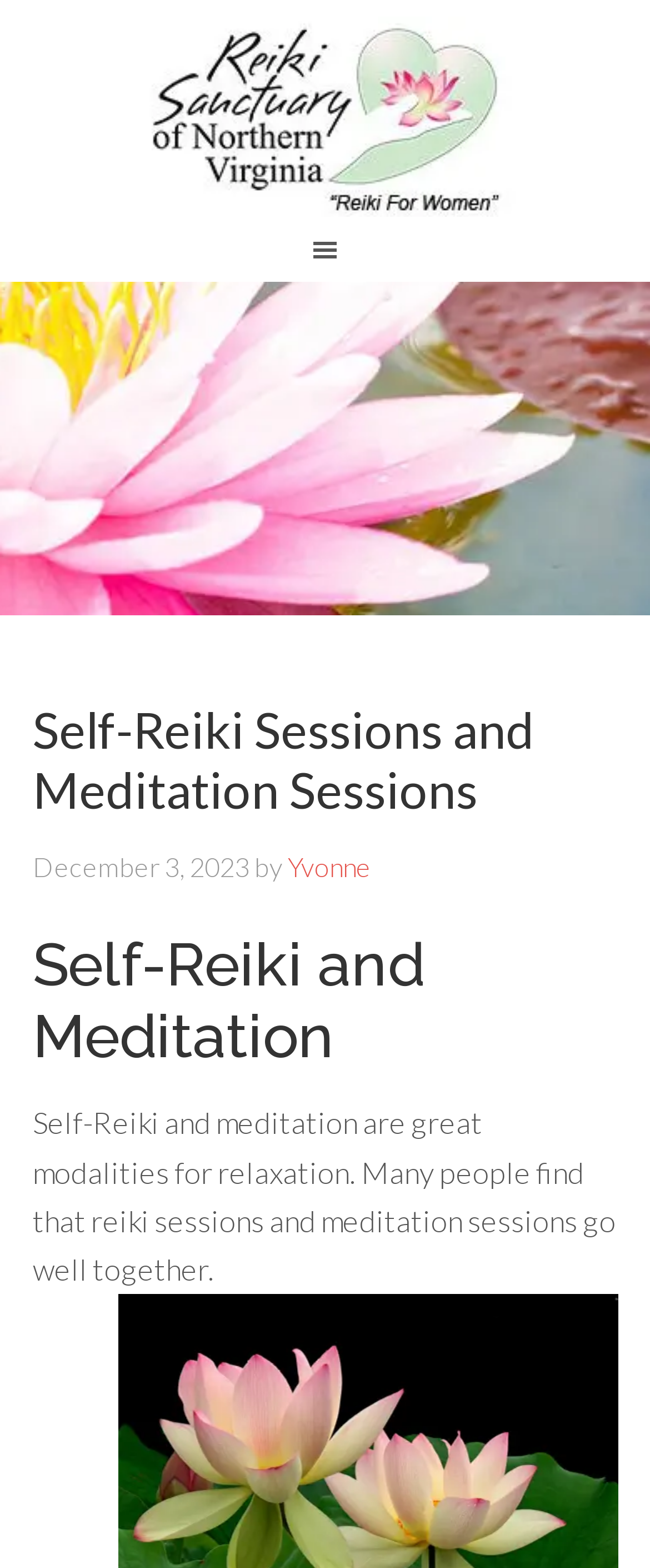Ascertain the bounding box coordinates for the UI element detailed here: "Reiki Northern Virginia". The coordinates should be provided as [left, top, right, bottom] with each value being a float between 0 and 1.

[0.0, 0.011, 1.0, 0.138]